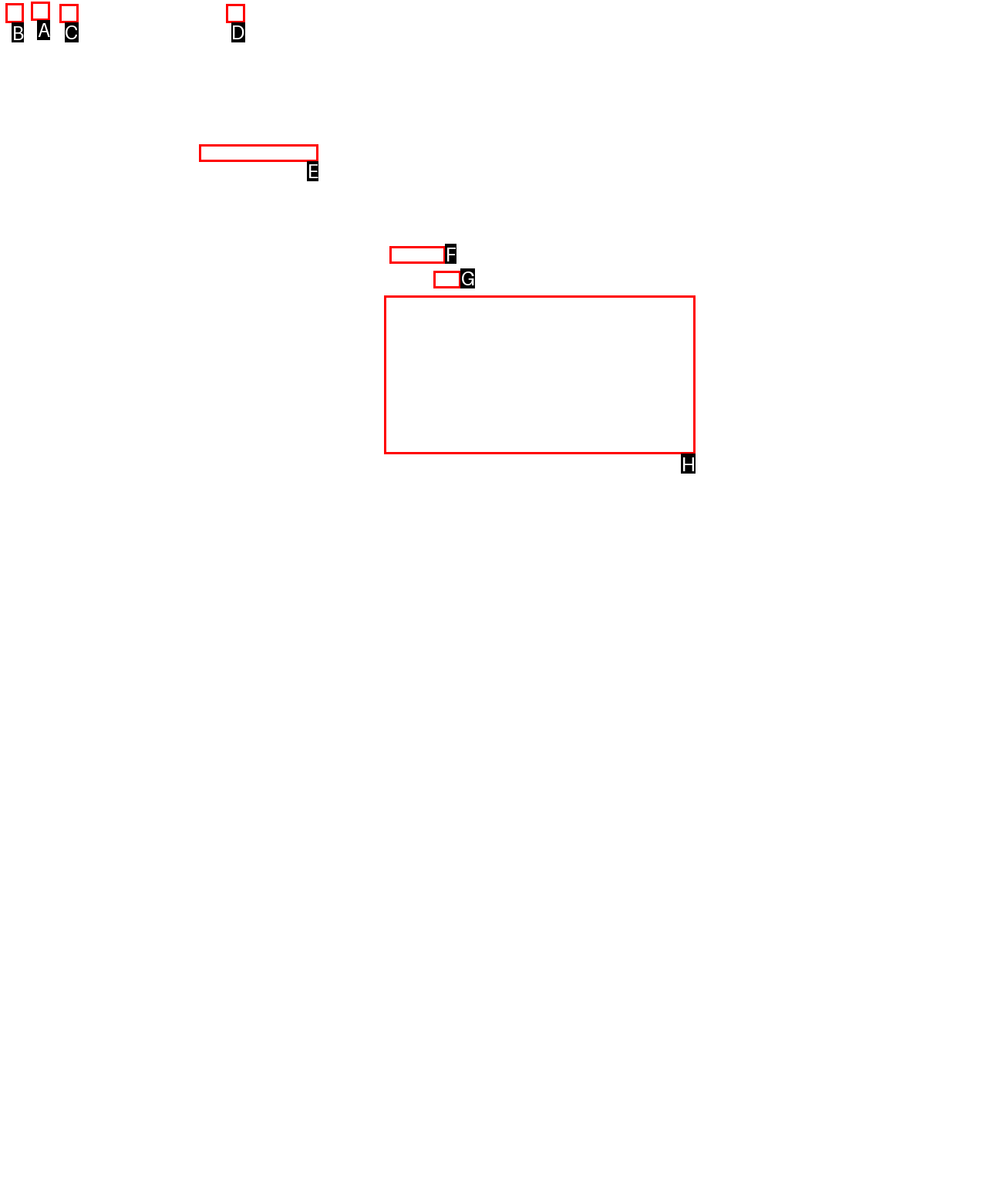Identify the HTML element to click to execute this task: zoom out Respond with the letter corresponding to the proper option.

B